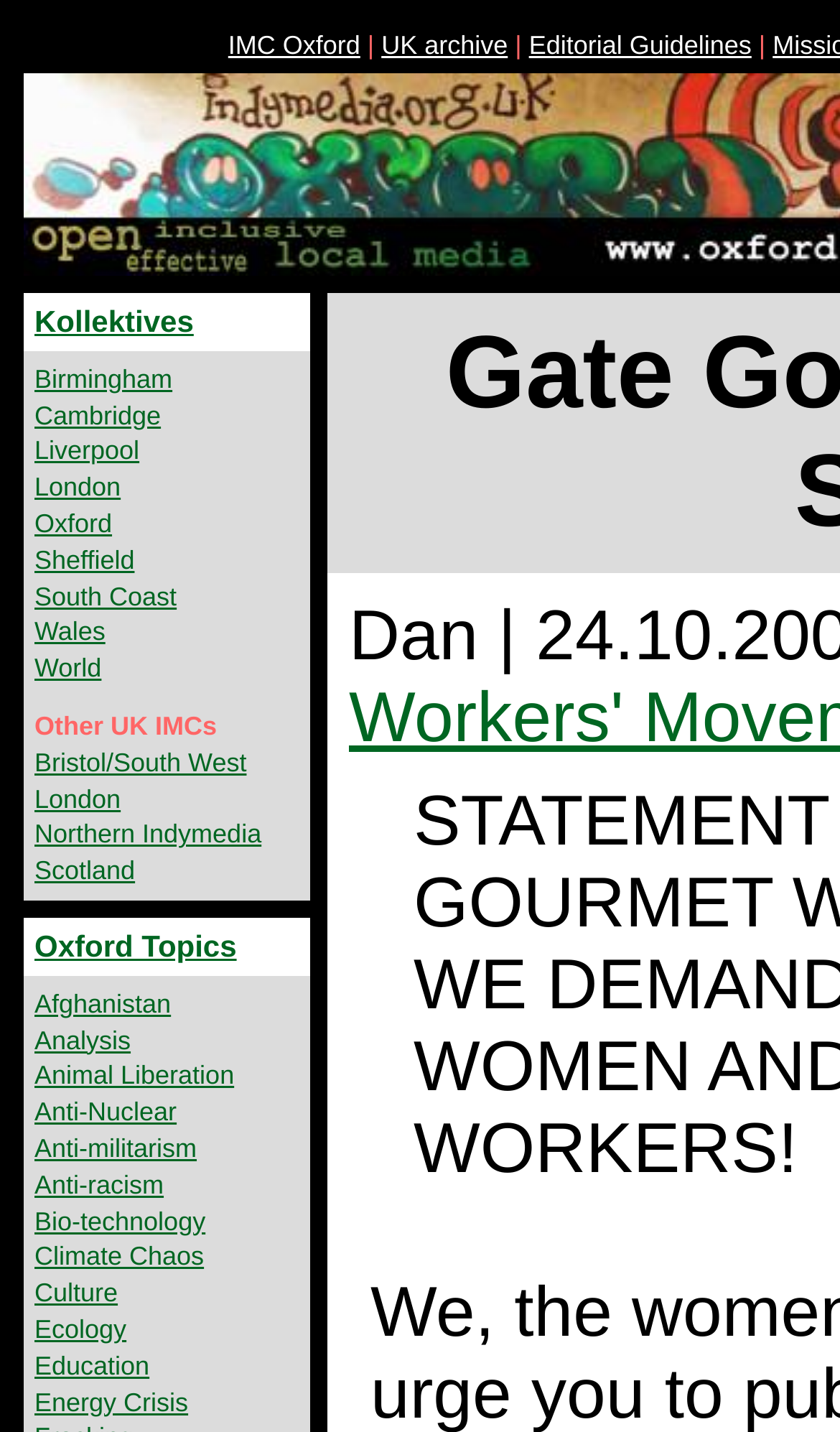Please identify the bounding box coordinates of the element I should click to complete this instruction: 'visit IMC Oxford'. The coordinates should be given as four float numbers between 0 and 1, like this: [left, top, right, bottom].

[0.272, 0.021, 0.429, 0.042]